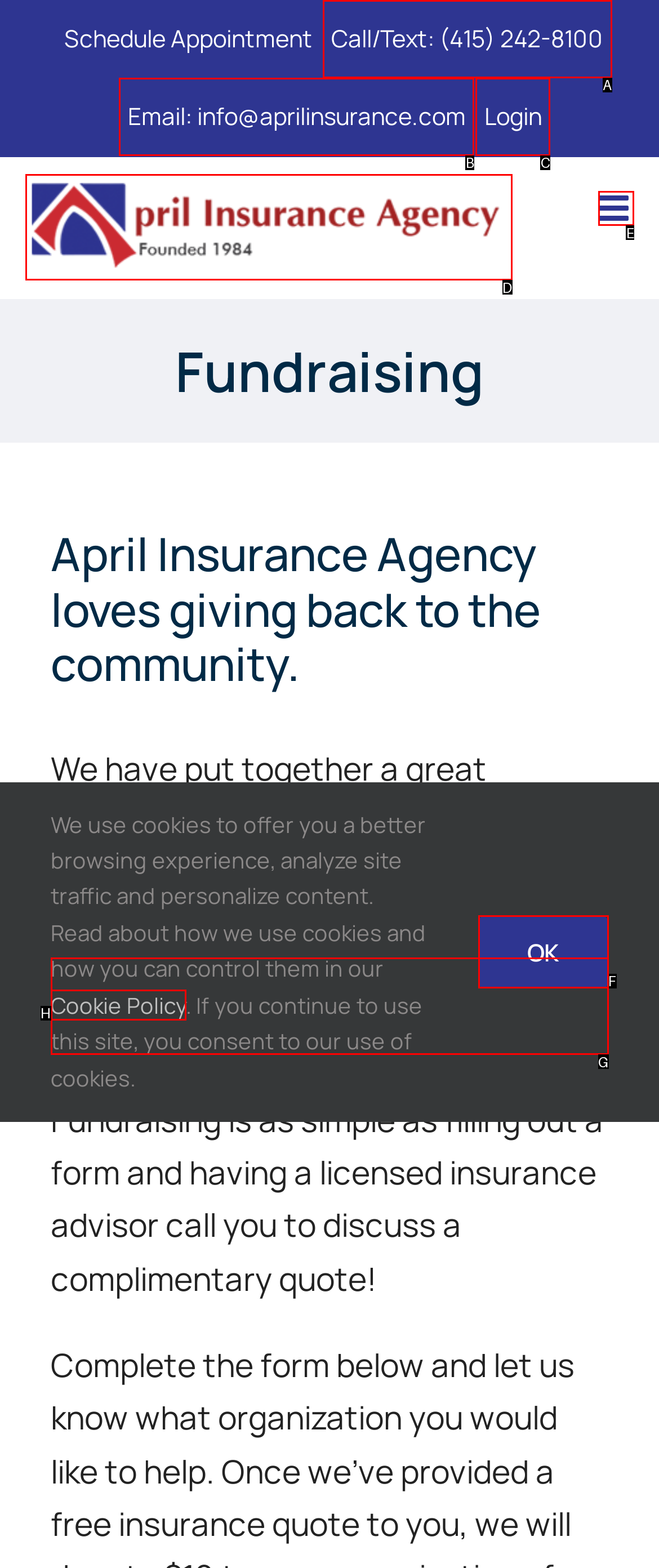Decide which UI element to click to accomplish the task: Toggle the mobile menu
Respond with the corresponding option letter.

E